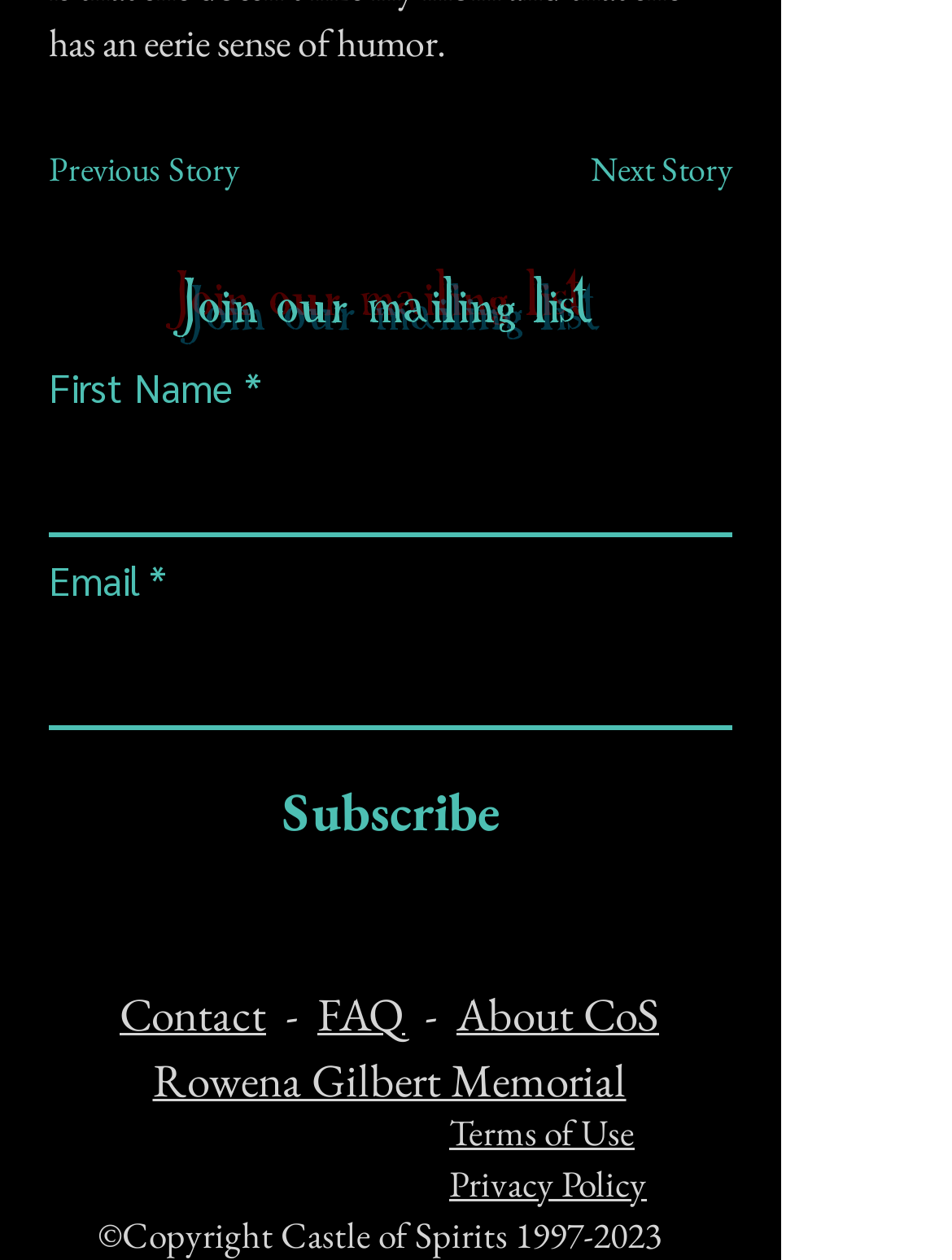What is the copyright year range?
Provide a comprehensive and detailed answer to the question.

The StaticText element with the OCR text '©Copyright Castle of Spirits' is followed by a link with the OCR text '1997-2023', which indicates the year range of the copyright.